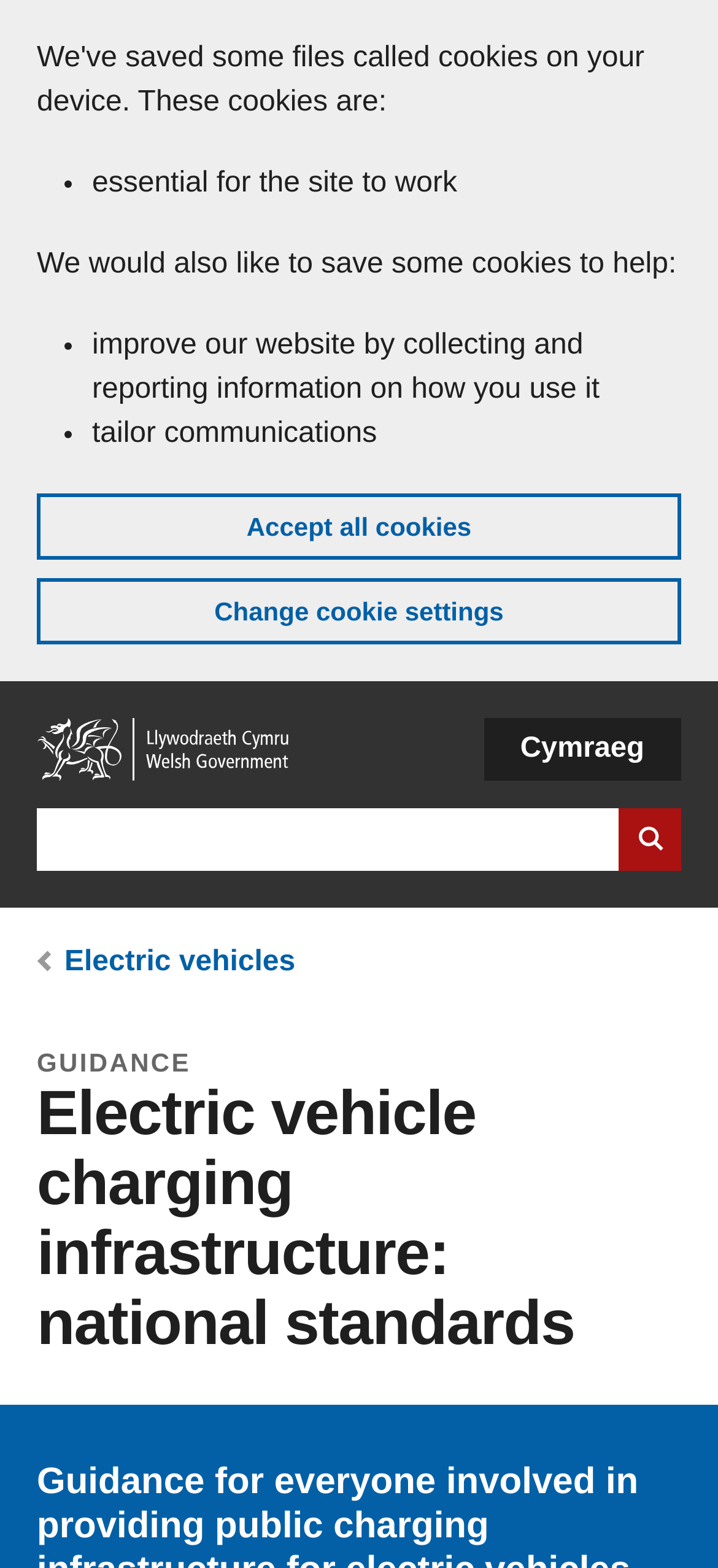Please specify the bounding box coordinates in the format (top-left x, top-left y, bottom-right x, bottom-right y), with all values as floating point numbers between 0 and 1. Identify the bounding box of the UI element described by: Home

[0.051, 0.458, 0.41, 0.498]